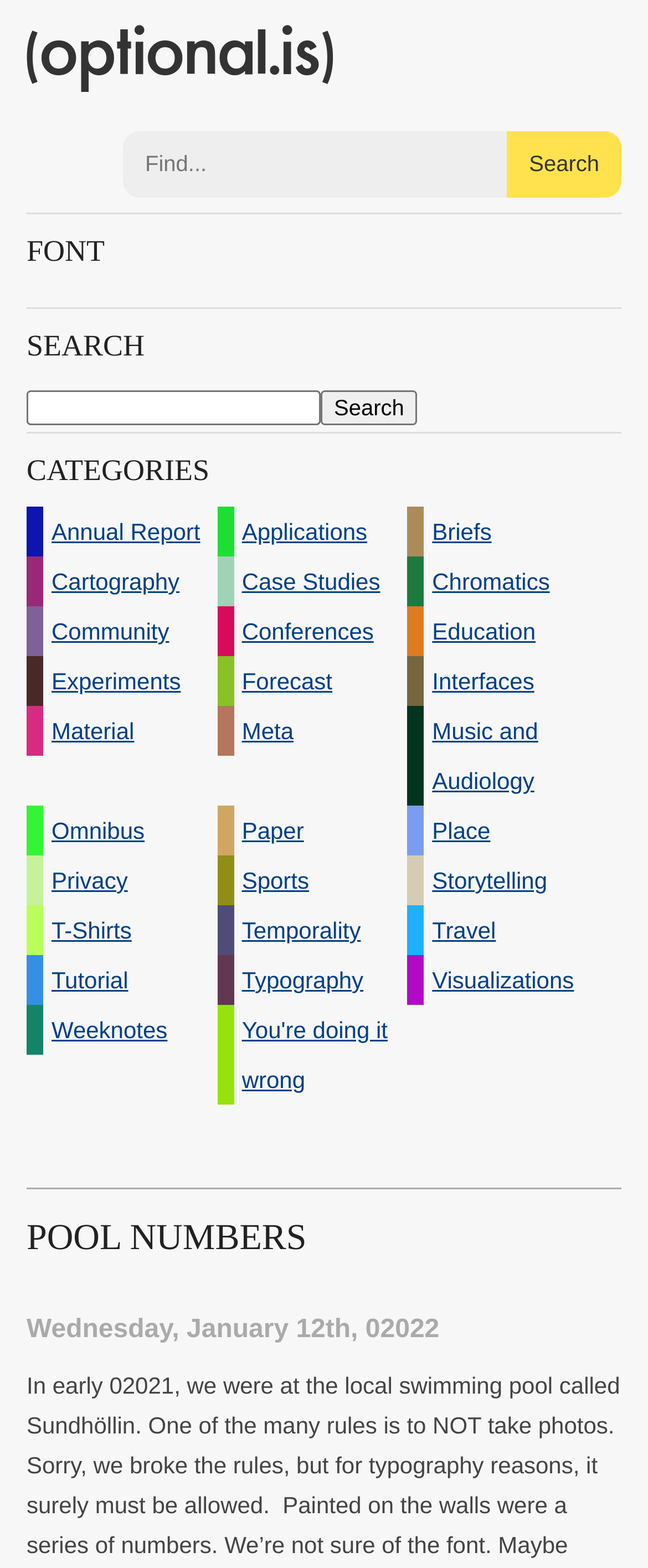How many categories are there?
Could you give a comprehensive explanation in response to this question?

I counted the number of links under the 'CATEGORIES' heading, and there are 24 links, each representing a category.